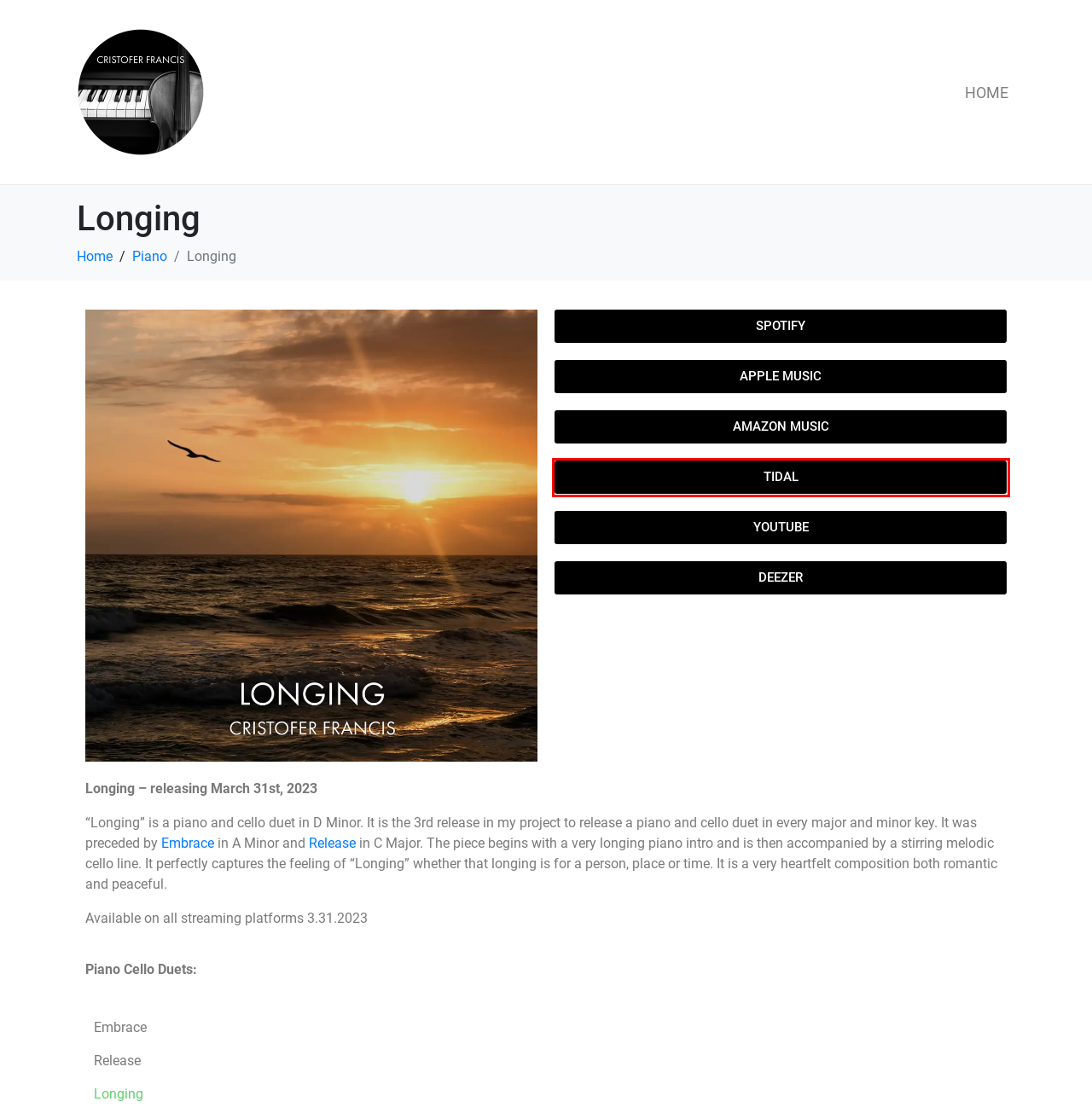You have a screenshot of a webpage with a red bounding box around an element. Select the webpage description that best matches the new webpage after clicking the element within the red bounding box. Here are the descriptions:
A. Release | Piano and Cello | Neoclassical | Cristofer Francis
B. Embrace | Piano and Cello | Neoclassical | Cristofer Francis
C. ‎Apple Music - 网页播放器
D. Rising Hope, Piano Instrumental by Cristofer Francis
E. Longing by Cristofer Francis on TIDAL
F. Cristofer Francis | Contemporary, Classical Piano Compositions
G. Piano Archives - Cristofer Francis
H. First Snow, Piano Instrumental by Cristofer Francis

E